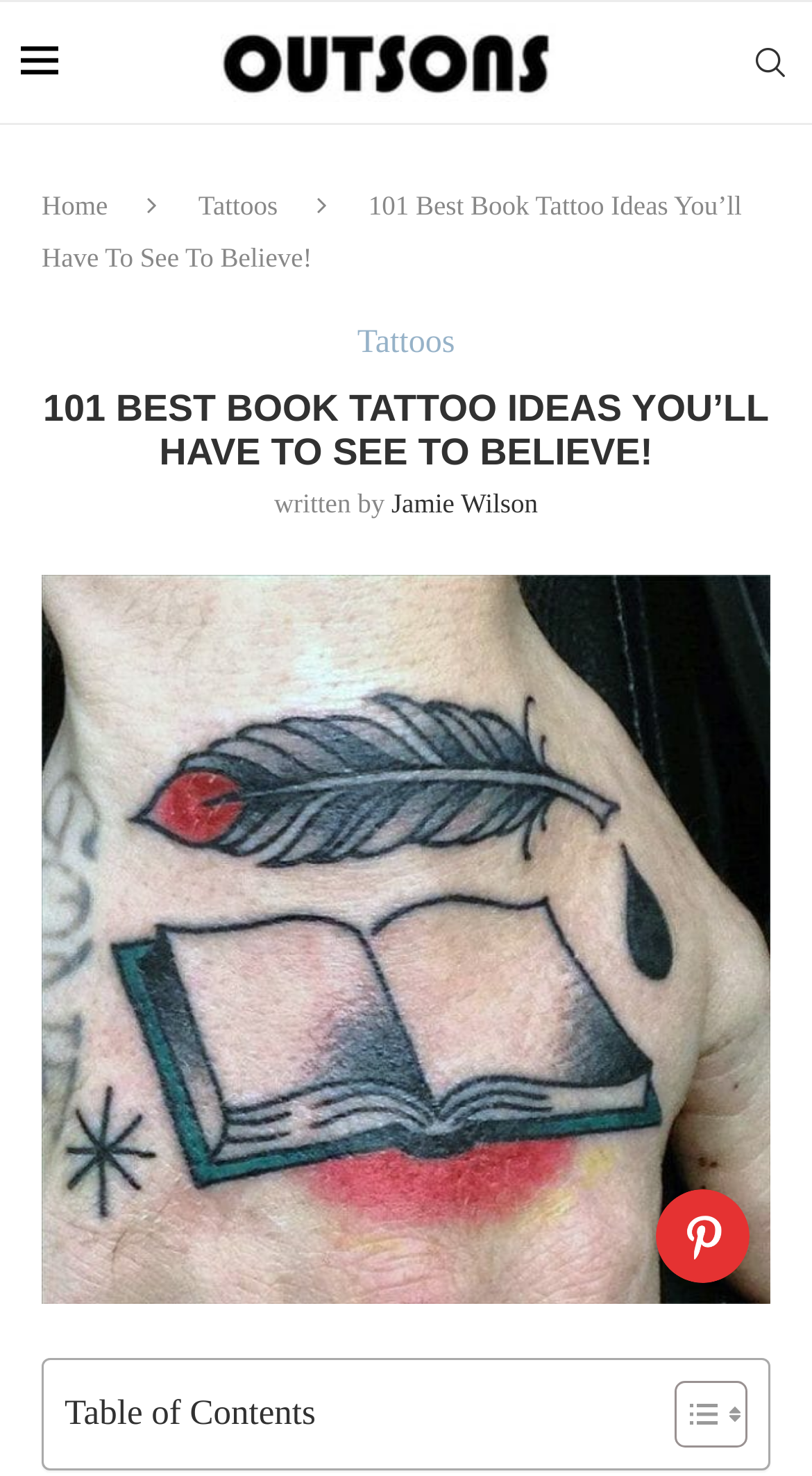Based on the element description "沪ICP备13005807号-1© 2024 MICHAEL KORS", predict the bounding box coordinates of the UI element.

None